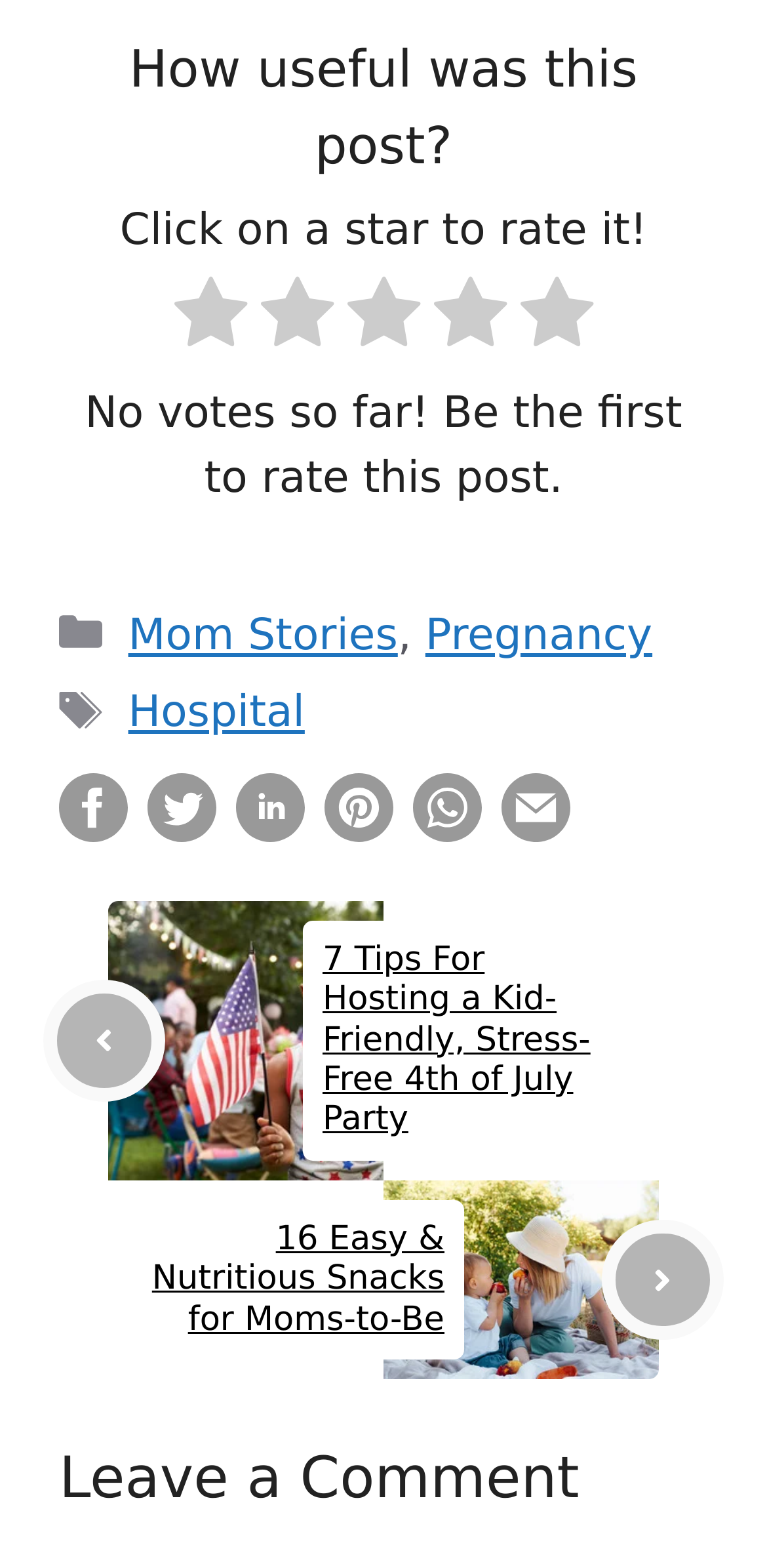Please locate the bounding box coordinates of the region I need to click to follow this instruction: "Share this post on Twitter".

[0.192, 0.513, 0.282, 0.544]